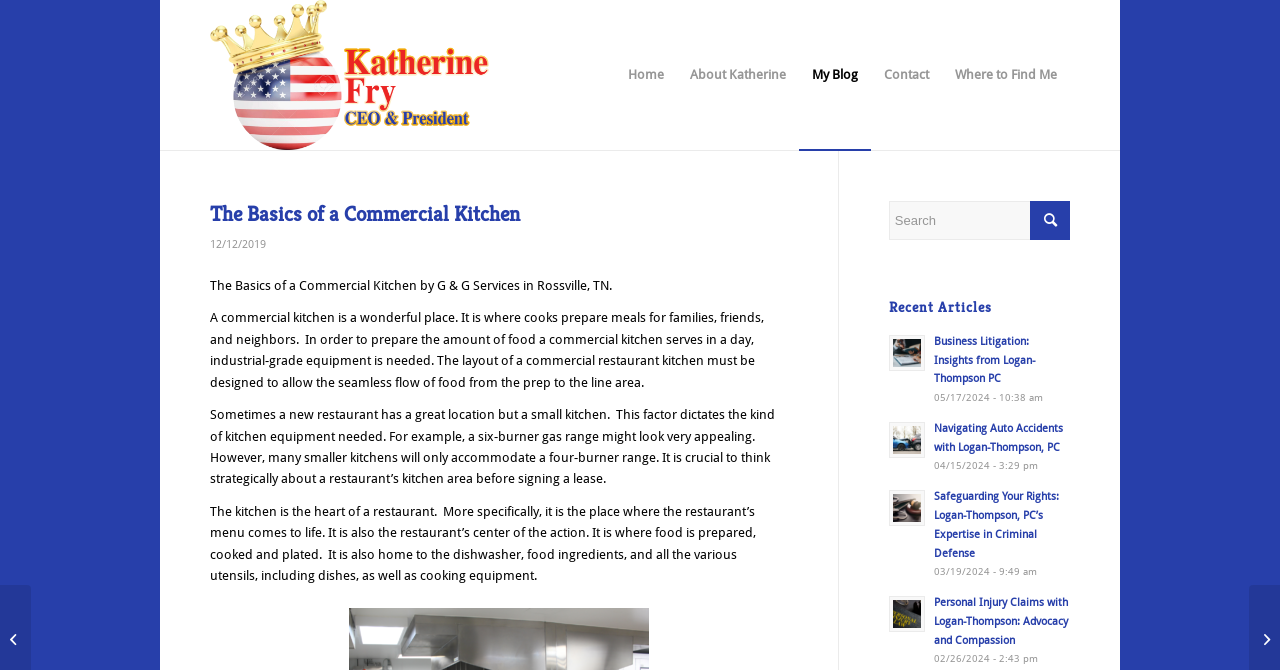Locate the bounding box of the UI element with the following description: "About Katherine".

[0.529, 0.0, 0.624, 0.224]